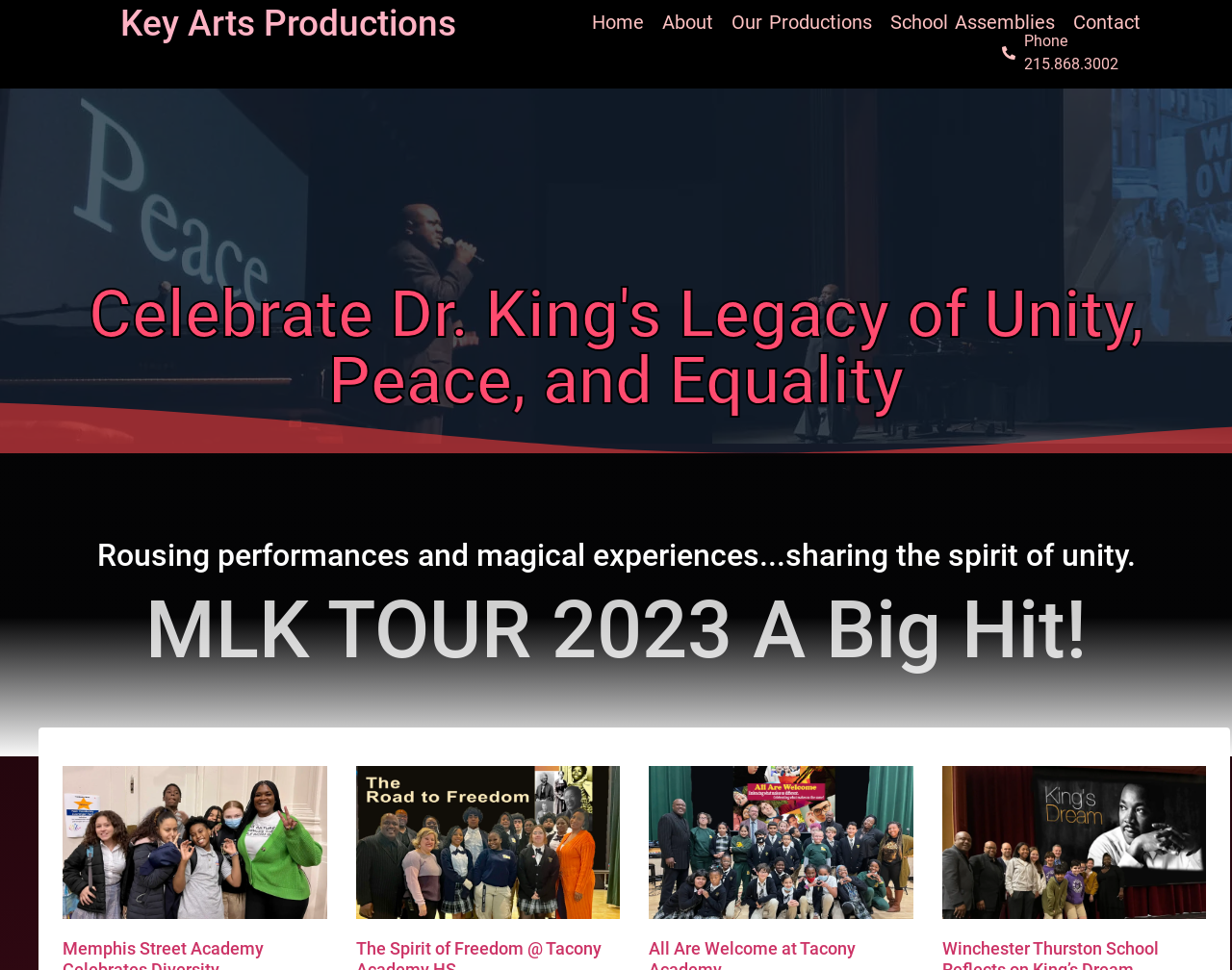How many buttons are below the MLK TOUR 2023 heading?
Refer to the screenshot and respond with a concise word or phrase.

4